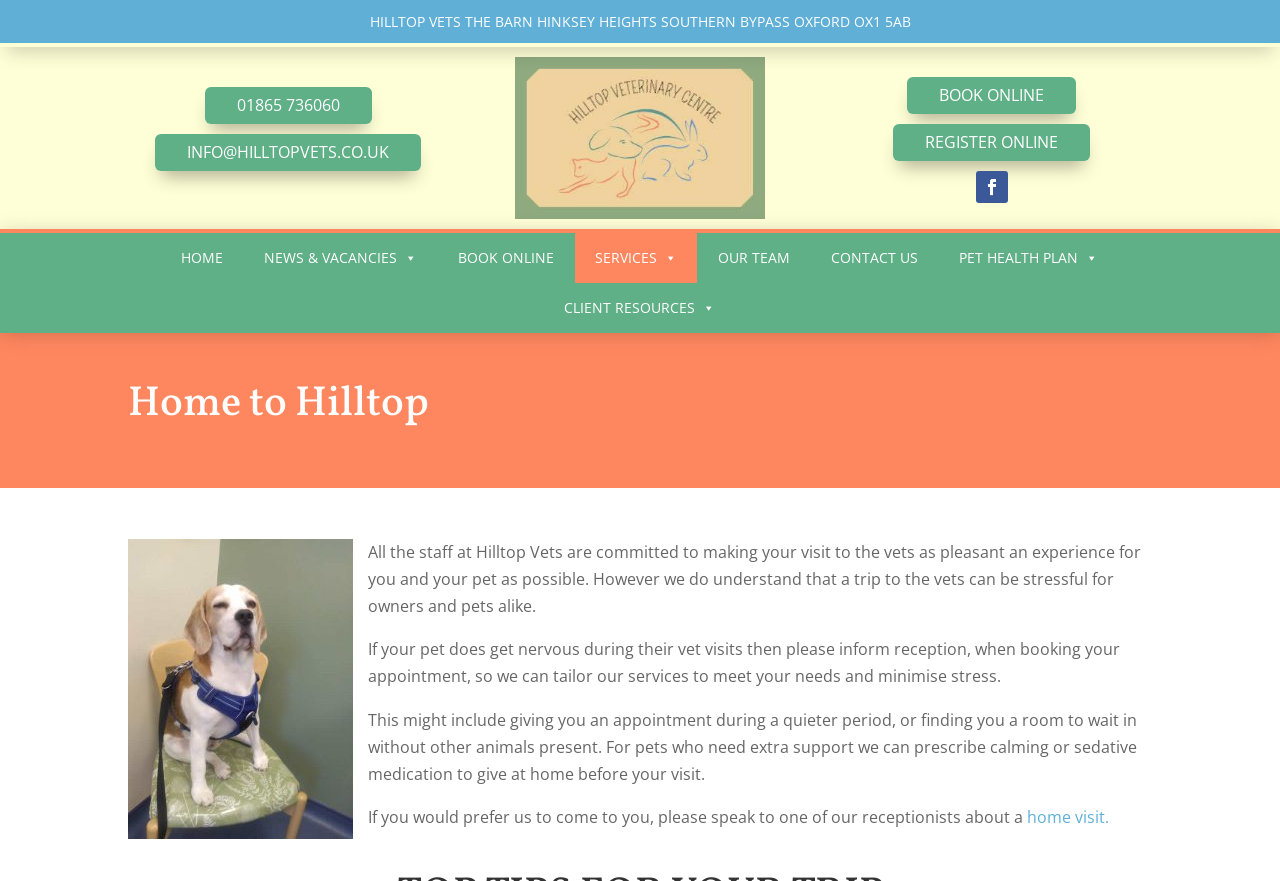Detail the various sections and features present on the webpage.

The webpage is for Hilltop Vets, a veterinary center. At the top, there is a header section with the clinic's name, address, and contact information, including phone number and email. Below this, there are three links: "Hilltop Veterinary Centre", "BOOK ONLINE", and "REGISTER ONLINE". 

To the right of the header section, there is a navigation menu with seven links: "HOME", "NEWS & VACANCIES", "BOOK ONLINE", "SERVICES", "OUR TEAM", "CONTACT US", and "PET HEALTH PLAN". Some of these links have dropdown menus.

Below the navigation menu, there is a hero section with a heading "Home to Hilltop" and an image of a beagle. The hero section takes up most of the width of the page.

Under the hero section, there are three paragraphs of text describing the clinic's approach to minimizing stress for pets and owners during vet visits. The text explains that the clinic can accommodate special needs, such as quieter appointment times or separate waiting rooms, and even offers calming medication or home visits if needed.

There is also a link to "home visit" at the bottom of the text section.